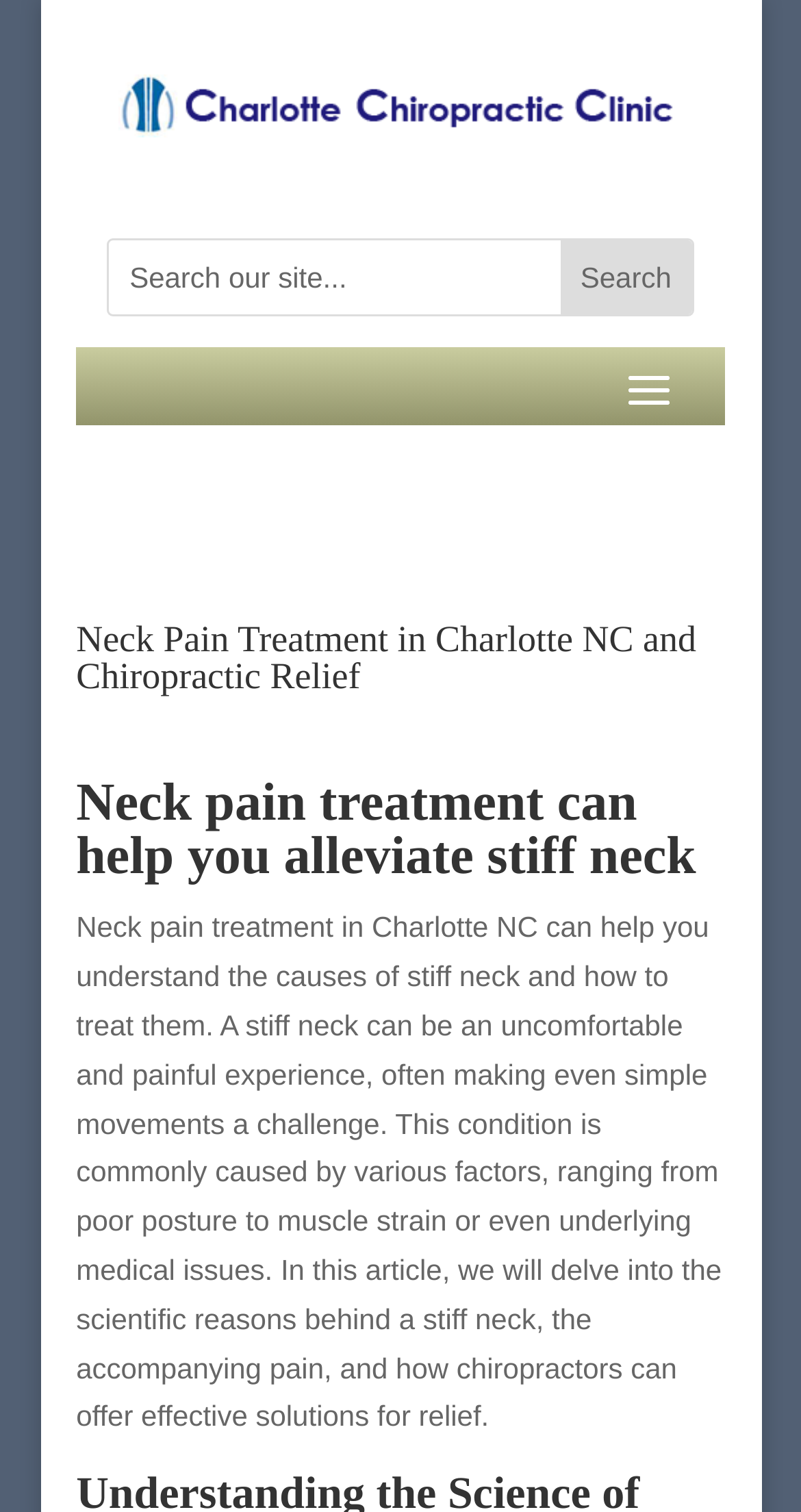Please give a concise answer to this question using a single word or phrase: 
What is the purpose of the search bar?

To search the site